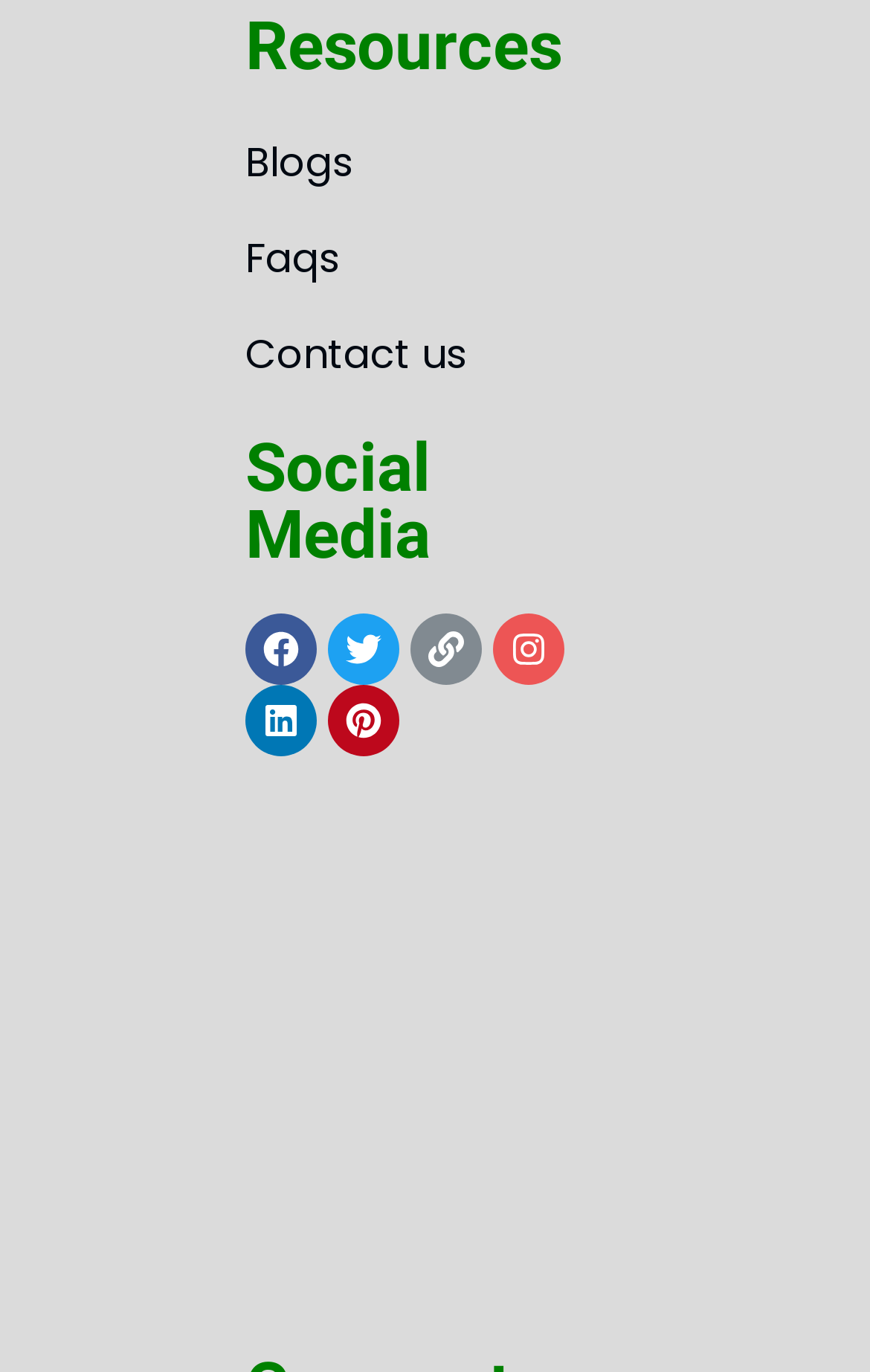Determine the bounding box coordinates for the element that should be clicked to follow this instruction: "Click on Blogs". The coordinates should be given as four float numbers between 0 and 1, in the format [left, top, right, bottom].

[0.282, 0.09, 0.718, 0.144]